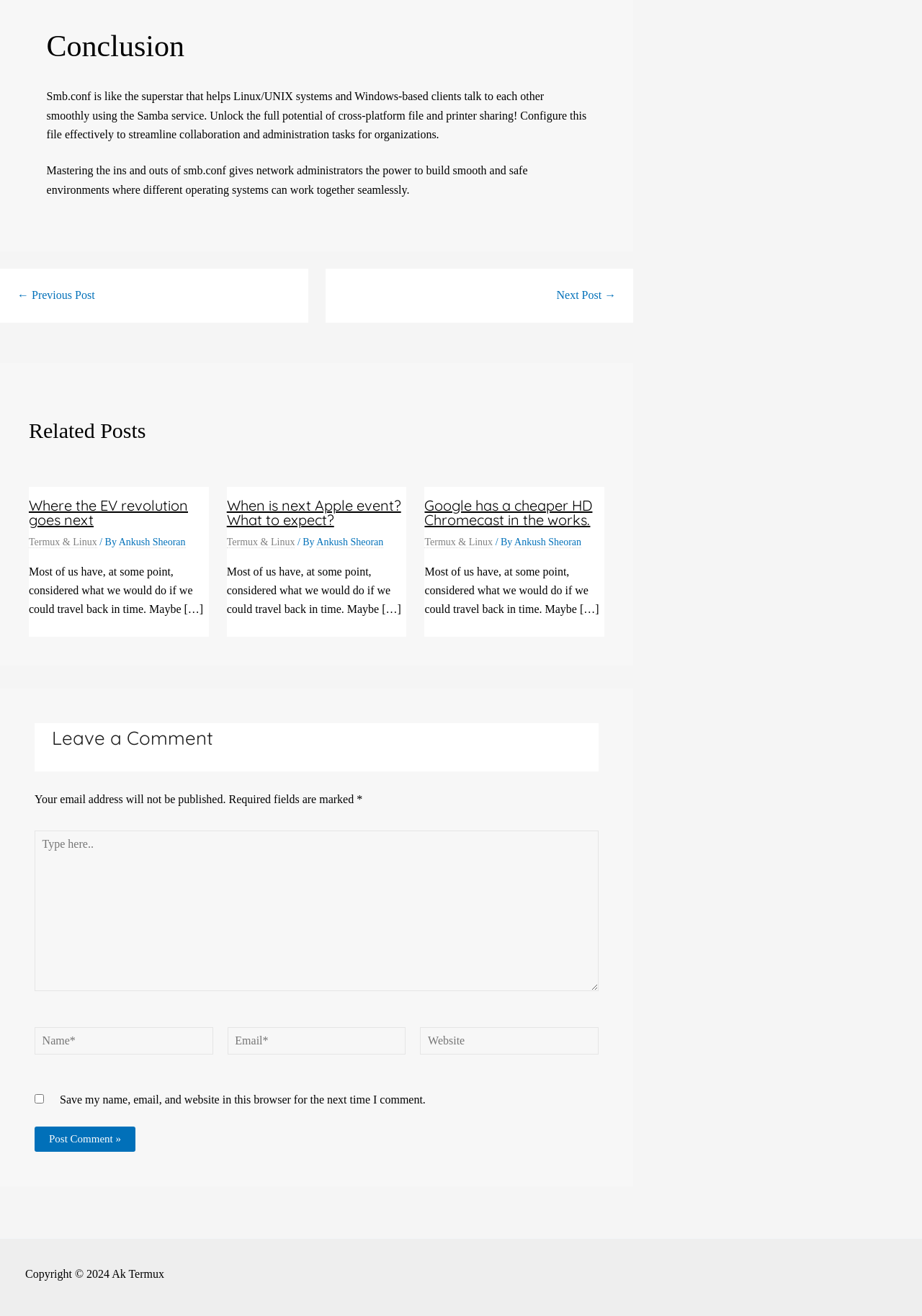What is the purpose of the 'Leave a Comment' section?
Please provide a detailed and thorough answer to the question.

The 'Leave a Comment' section is provided for users to leave their comments or feedback on the post. It requires users to enter their name, email, and website, and also provides an option to save their information for future comments.